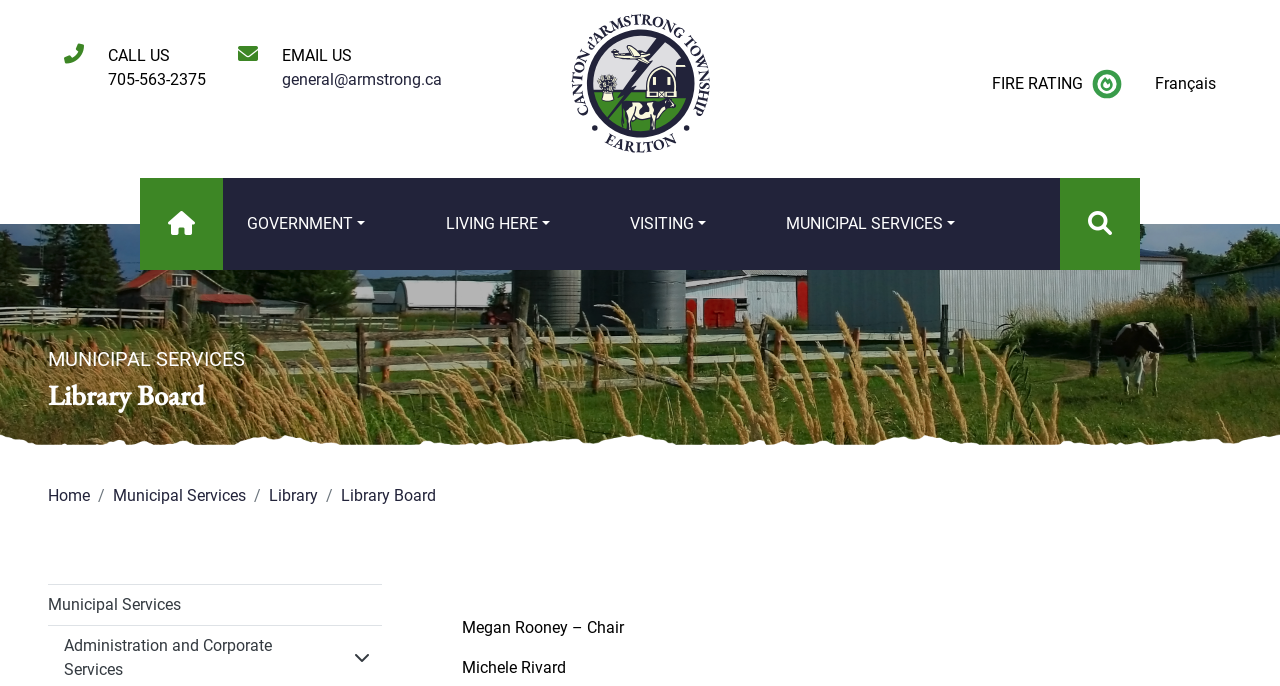Offer a meticulous description of the webpage's structure and content.

The webpage is about the Township of Armstrong's Library Board and Municipal Services. At the top left, there is a call-to-action section with "CALL US" and "EMAIL US" labels, accompanied by a phone number and an email address, respectively. 

To the right of this section, there is a link to the Township of Armstrong's website, accompanied by an image of the township's logo. Further to the right, there are links to "FIRE RATING" and "Français", with an image of a fire rating icon next to the "FIRE RATING" link.

Below the call-to-action section, there is a navigation menu with five buttons: "GOVERNMENT", "LIVING HERE", "VISITING", "MUNICIPAL SERVICES", and a search button with a magnifying glass icon. 

On the left side of the page, there is a large image of a farm, spanning from the top to the middle of the page. Below the image, there are links to "Home", "Municipal Services", "Library", and "Library Board". 

At the bottom of the page, there is a section with information about the Library Board, including the title "MUNICIPAL SERVICES" and "Library Board", and a list of board members, including Megan Rooney, the Chair, and Michele Rivard.